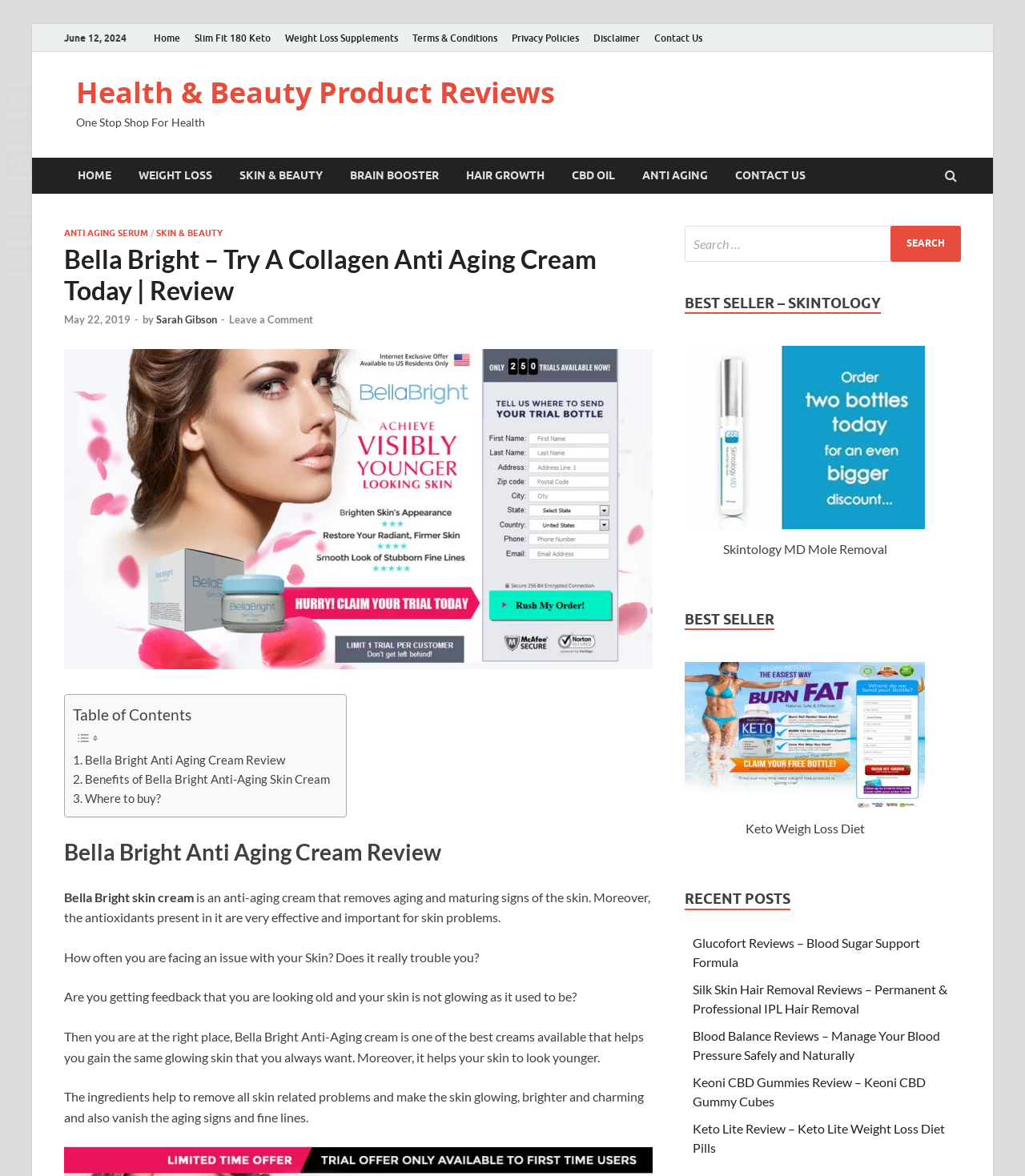Identify the bounding box coordinates of the clickable region required to complete the instruction: "Search for something". The coordinates should be given as four float numbers within the range of 0 and 1, i.e., [left, top, right, bottom].

[0.668, 0.192, 0.938, 0.222]